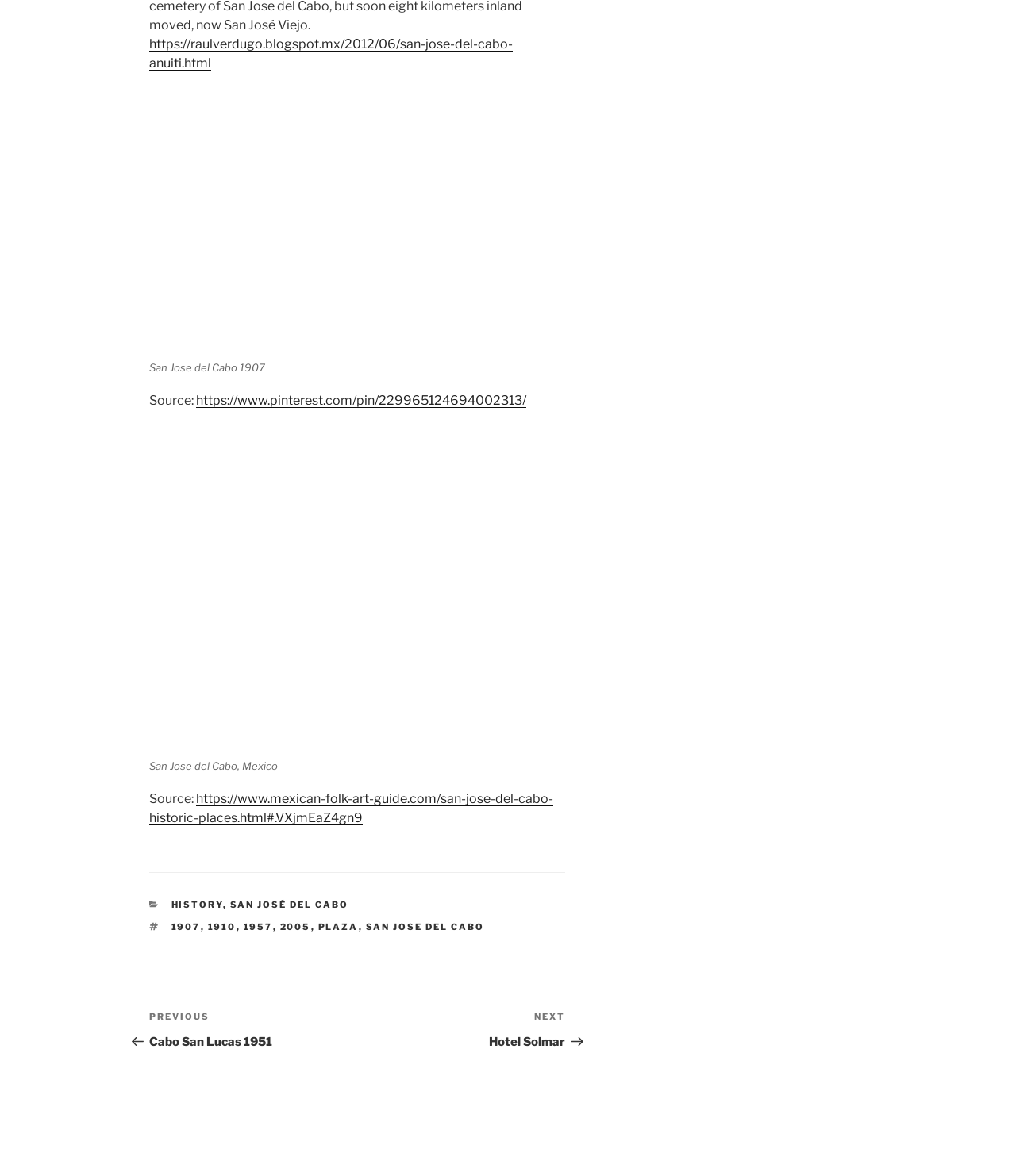Please identify the bounding box coordinates of the element's region that needs to be clicked to fulfill the following instruction: "view the image of San Jose del Cabo, Mexico". The bounding box coordinates should consist of four float numbers between 0 and 1, i.e., [left, top, right, bottom].

[0.147, 0.365, 0.556, 0.638]